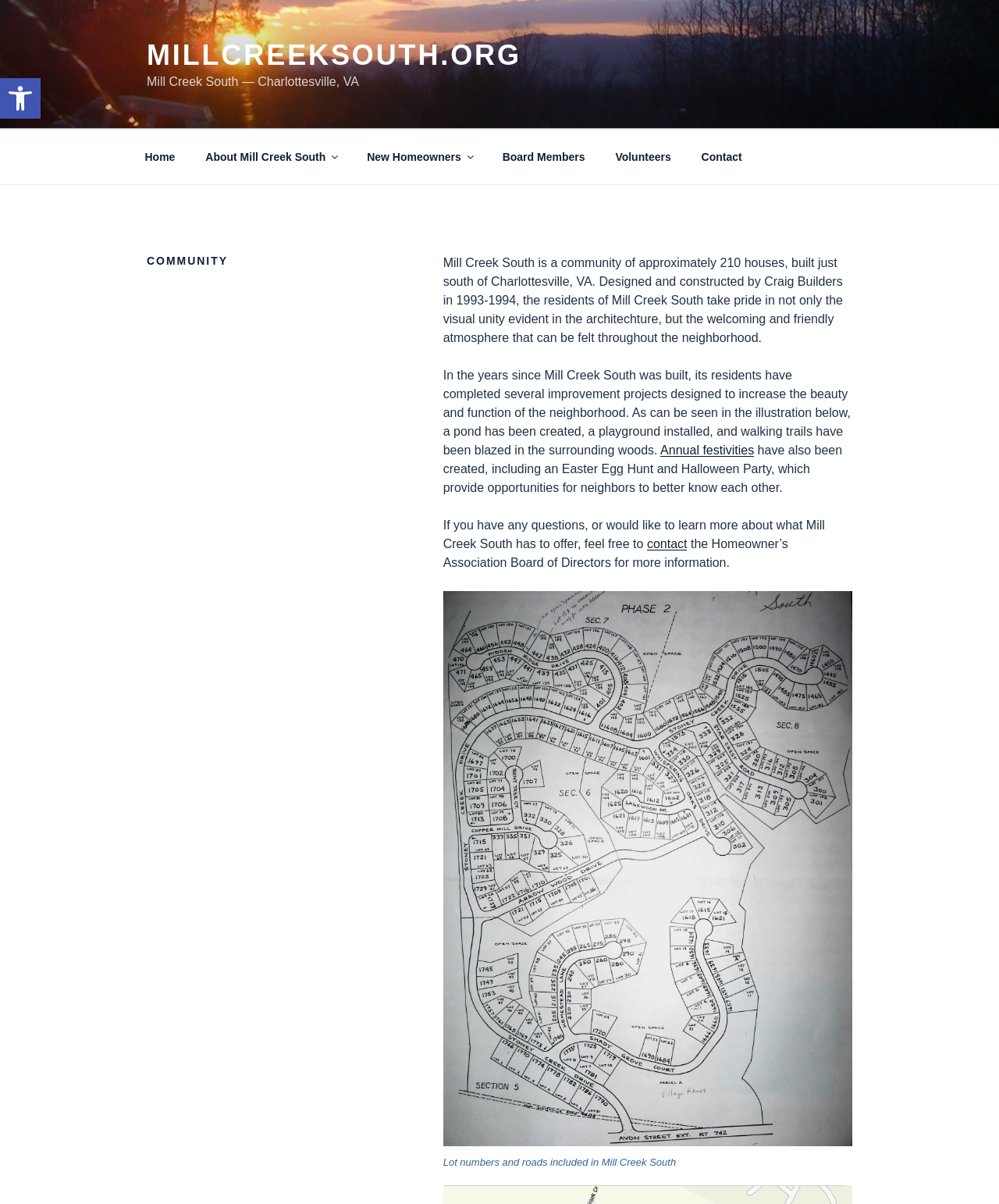Could you provide the bounding box coordinates for the portion of the screen to click to complete this instruction: "Open accessibility tools"?

[0.0, 0.065, 0.041, 0.099]